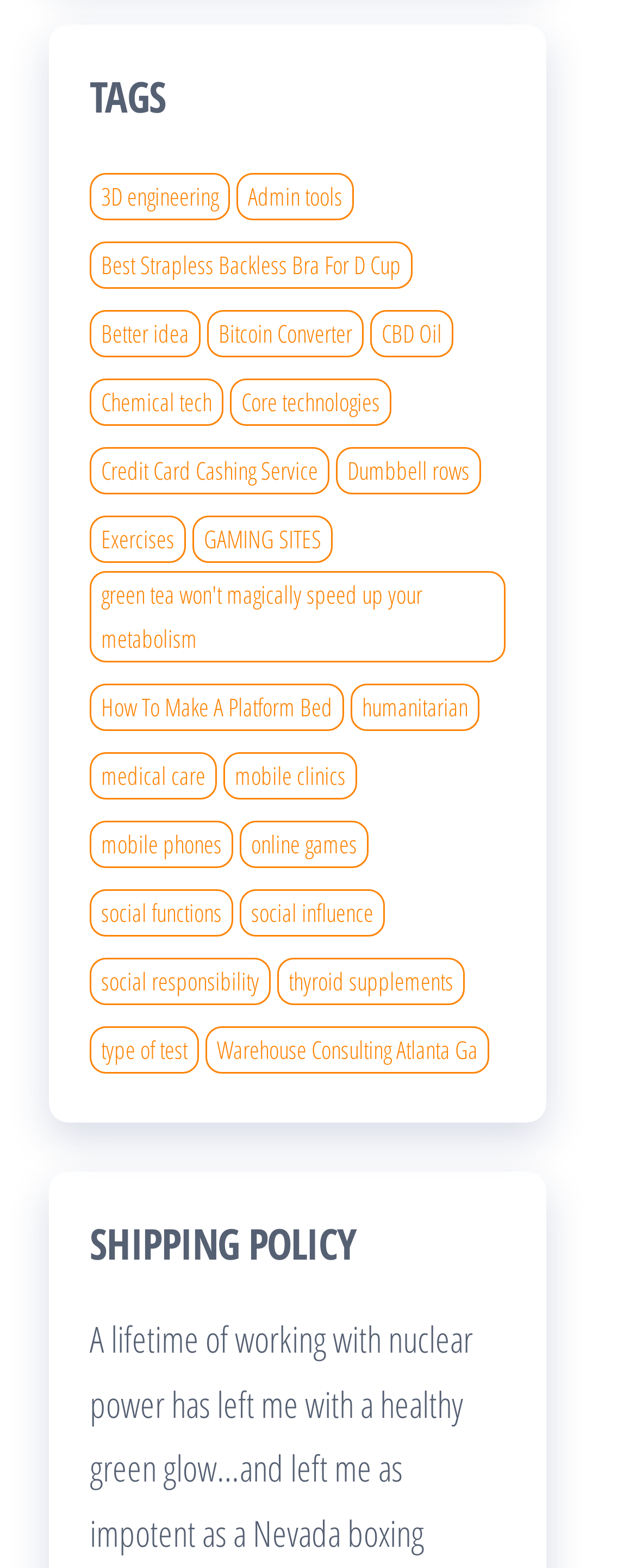Determine the bounding box coordinates of the target area to click to execute the following instruction: "Get a free consultation."

None